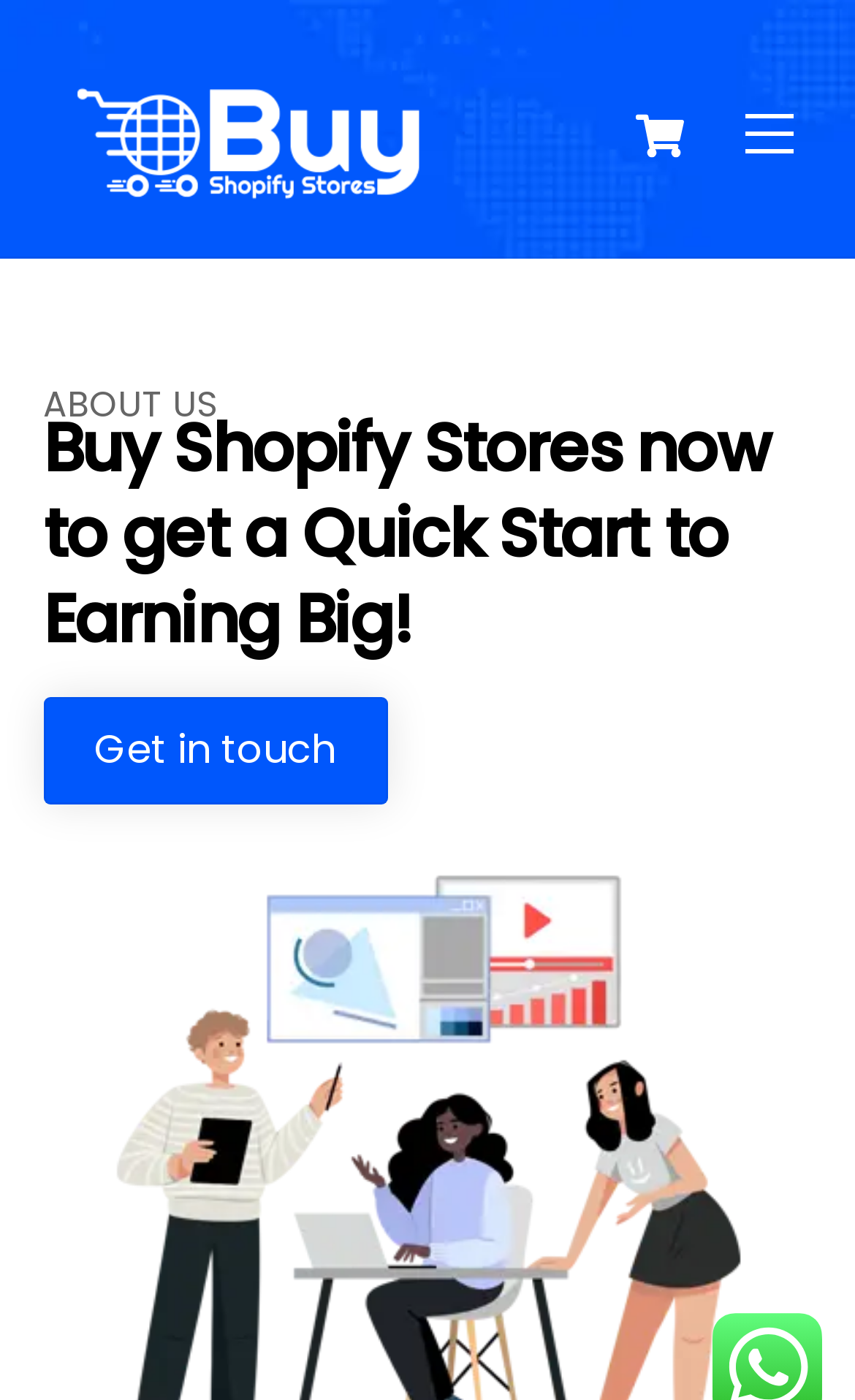Locate the bounding box coordinates for the element described below: "title="Buy Shopify Stores Services"". The coordinates must be four float values between 0 and 1, formatted as [left, top, right, bottom].

[0.05, 0.117, 0.529, 0.169]